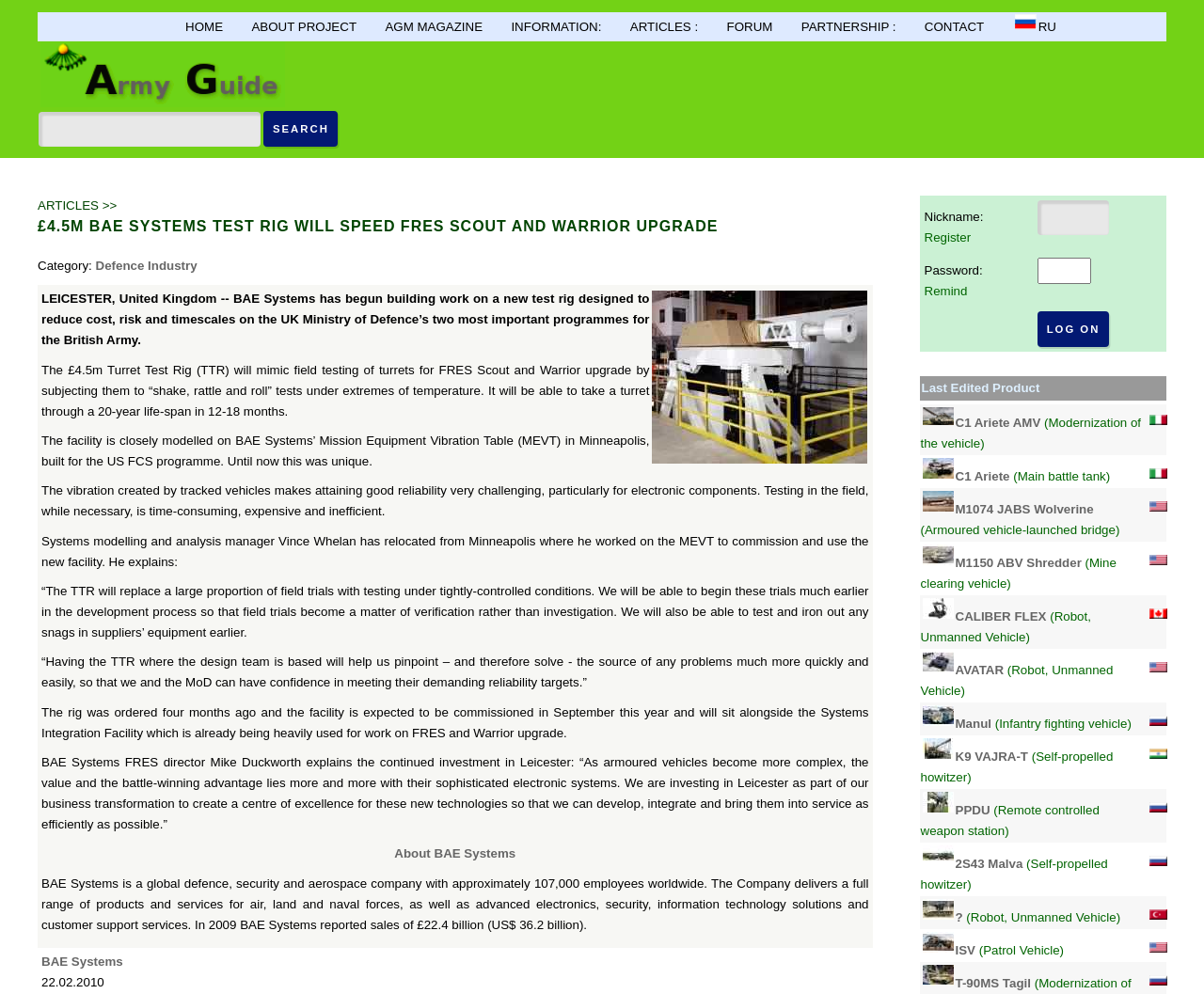Locate the bounding box coordinates of the region to be clicked to comply with the following instruction: "Search for articles". The coordinates must be four float numbers between 0 and 1, in the form [left, top, right, bottom].

[0.032, 0.113, 0.216, 0.147]